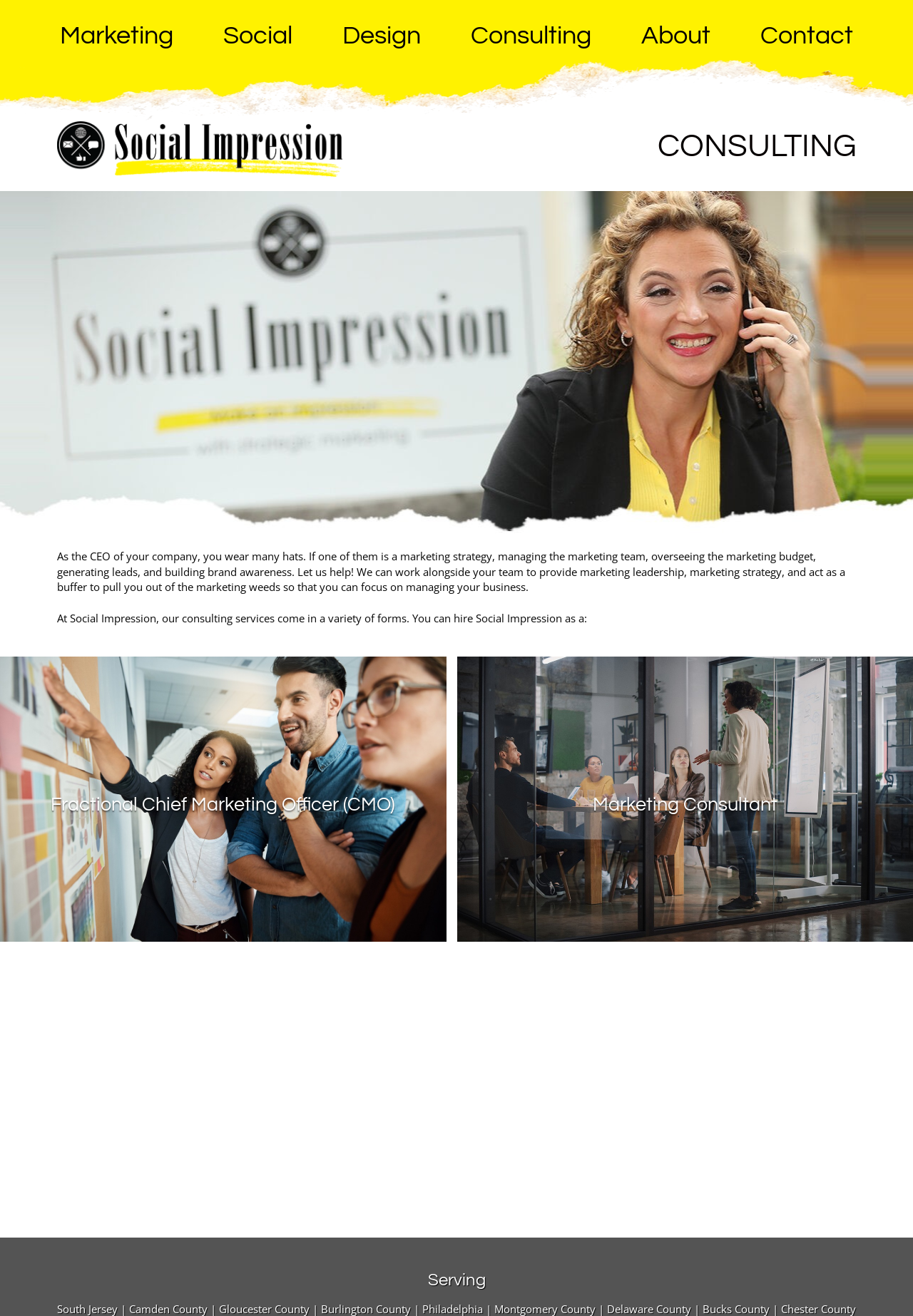What is the role of a fractional chief marketing officer?
Give a thorough and detailed response to the question.

According to the webpage, a fractional chief marketing officer provides marketing leadership, which implies that they take on a leadership role in marketing strategy and implementation.